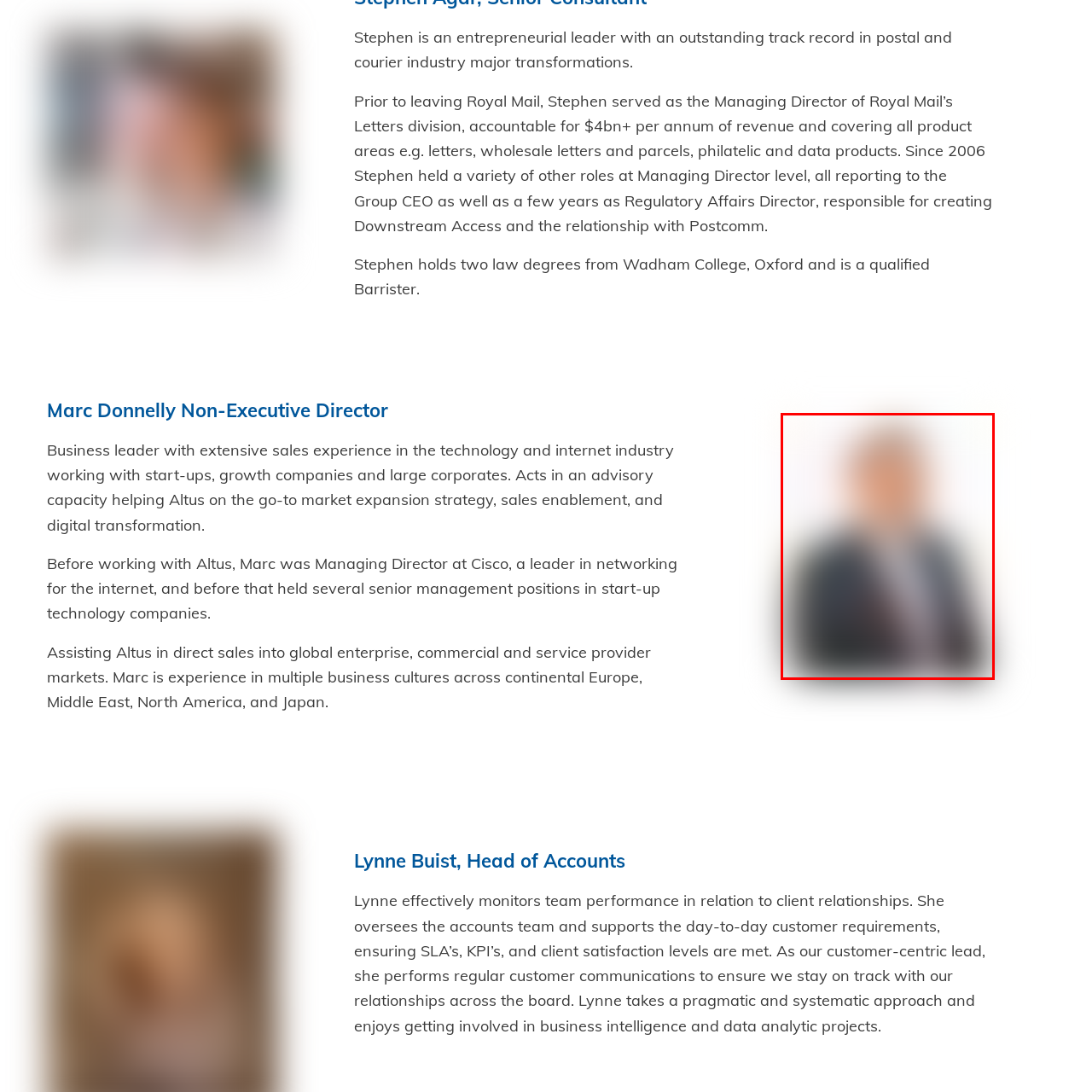Elaborate on the scene depicted inside the red bounding box.

The image features Marc Donnelly, who serves as a Non-Executive Director. He is recognized for his extensive expertise in the technology and internet sectors, having a background that includes significant roles at Cisco and experience with various start-ups and growth companies. Donnelly plays a pivotal advisory role for Altus, focusing on market strategies and digital transformation initiatives. His career reflects a deep commitment to driving success in diverse business environments, marked by a wealth of sales experience across global markets.